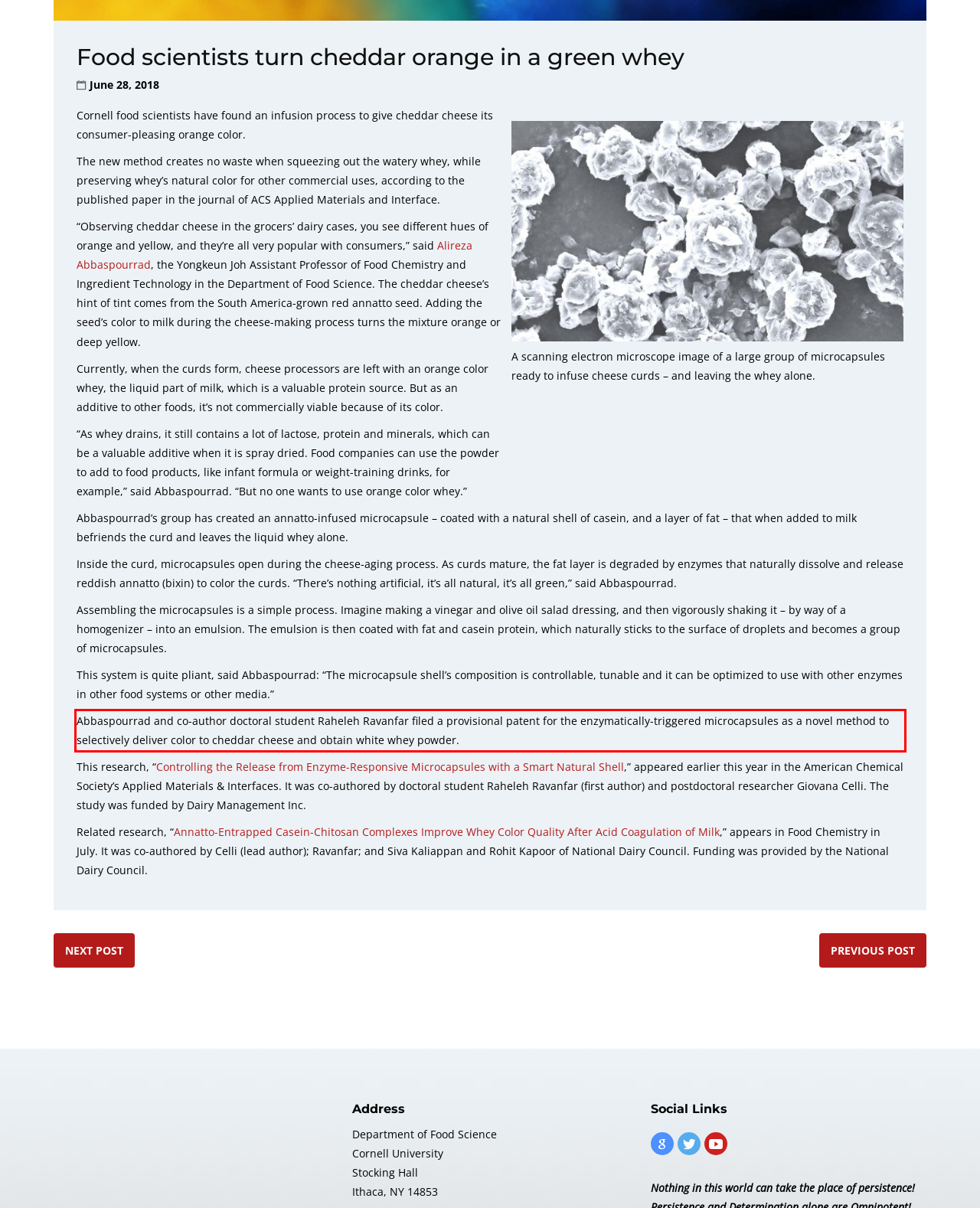Given a webpage screenshot, identify the text inside the red bounding box using OCR and extract it.

Abbaspourrad and co-author doctoral student Raheleh Ravanfar filed a provisional patent for the enzymatically-triggered microcapsules as a novel method to selectively deliver color to cheddar cheese and obtain white whey powder.